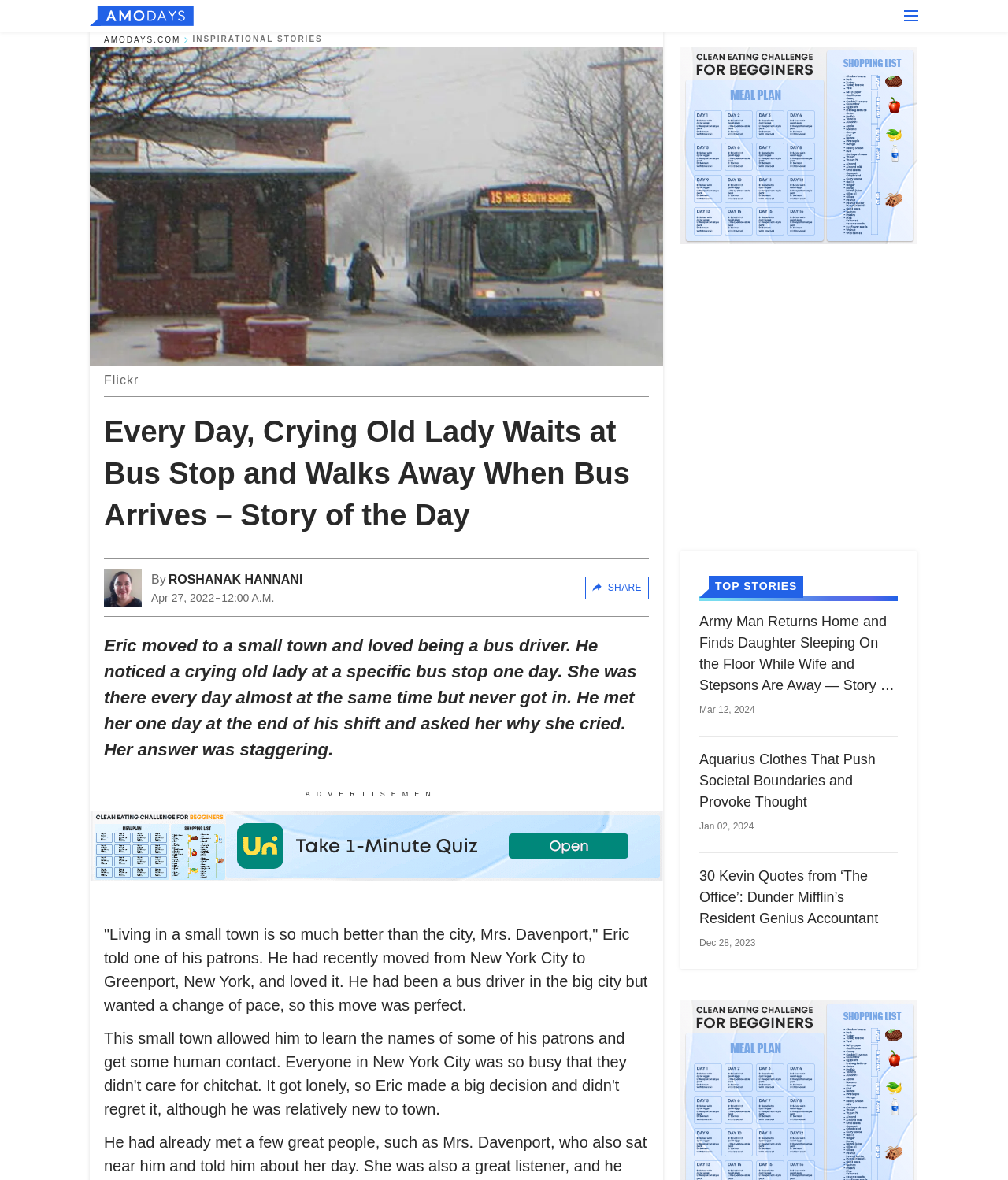Use a single word or phrase to answer this question: 
What is the author's name of the story?

Roshanak Hannani